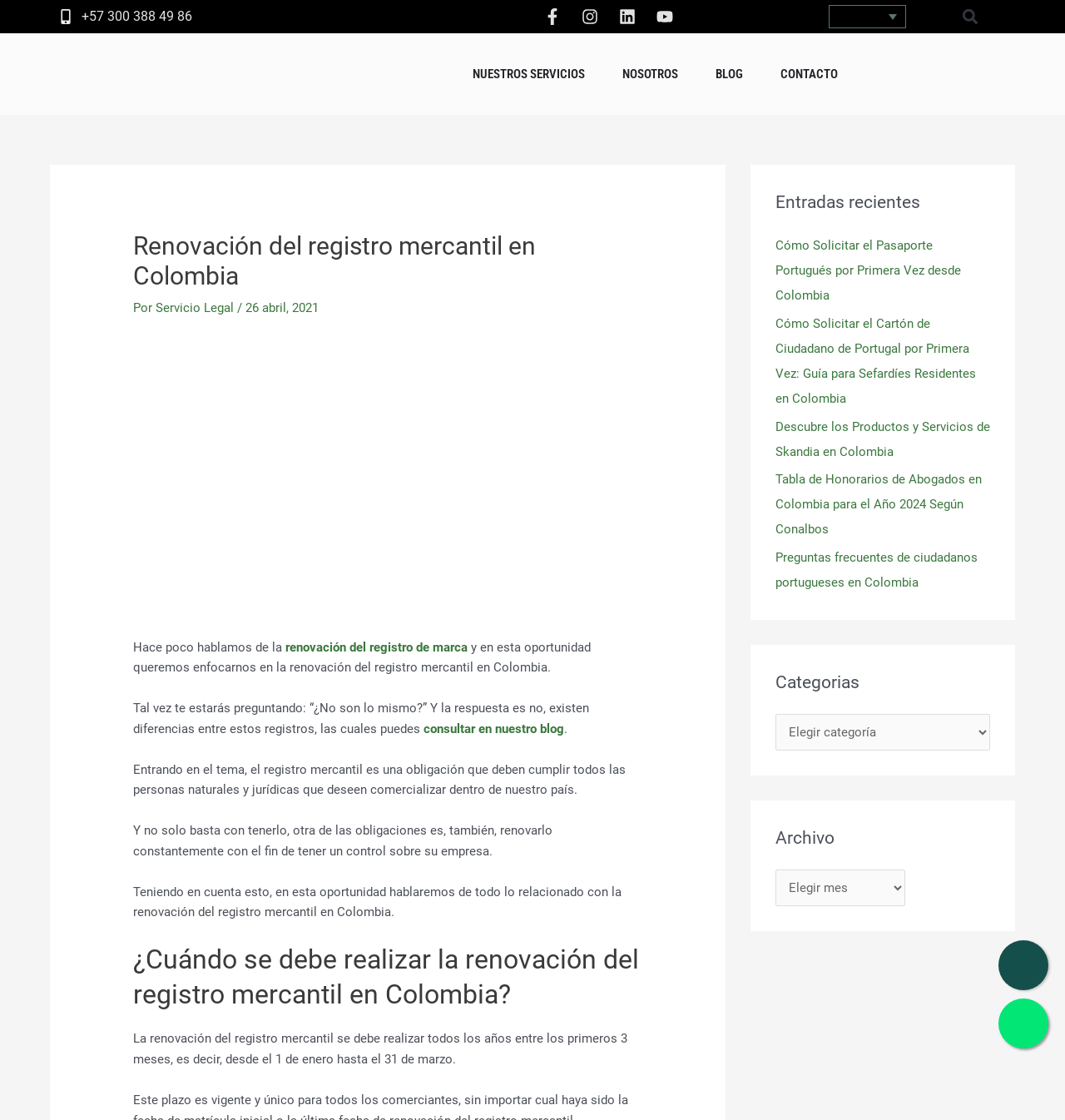Locate the bounding box coordinates of the clickable region necessary to complete the following instruction: "Call the phone number". Provide the coordinates in the format of four float numbers between 0 and 1, i.e., [left, top, right, bottom].

[0.055, 0.006, 0.18, 0.024]